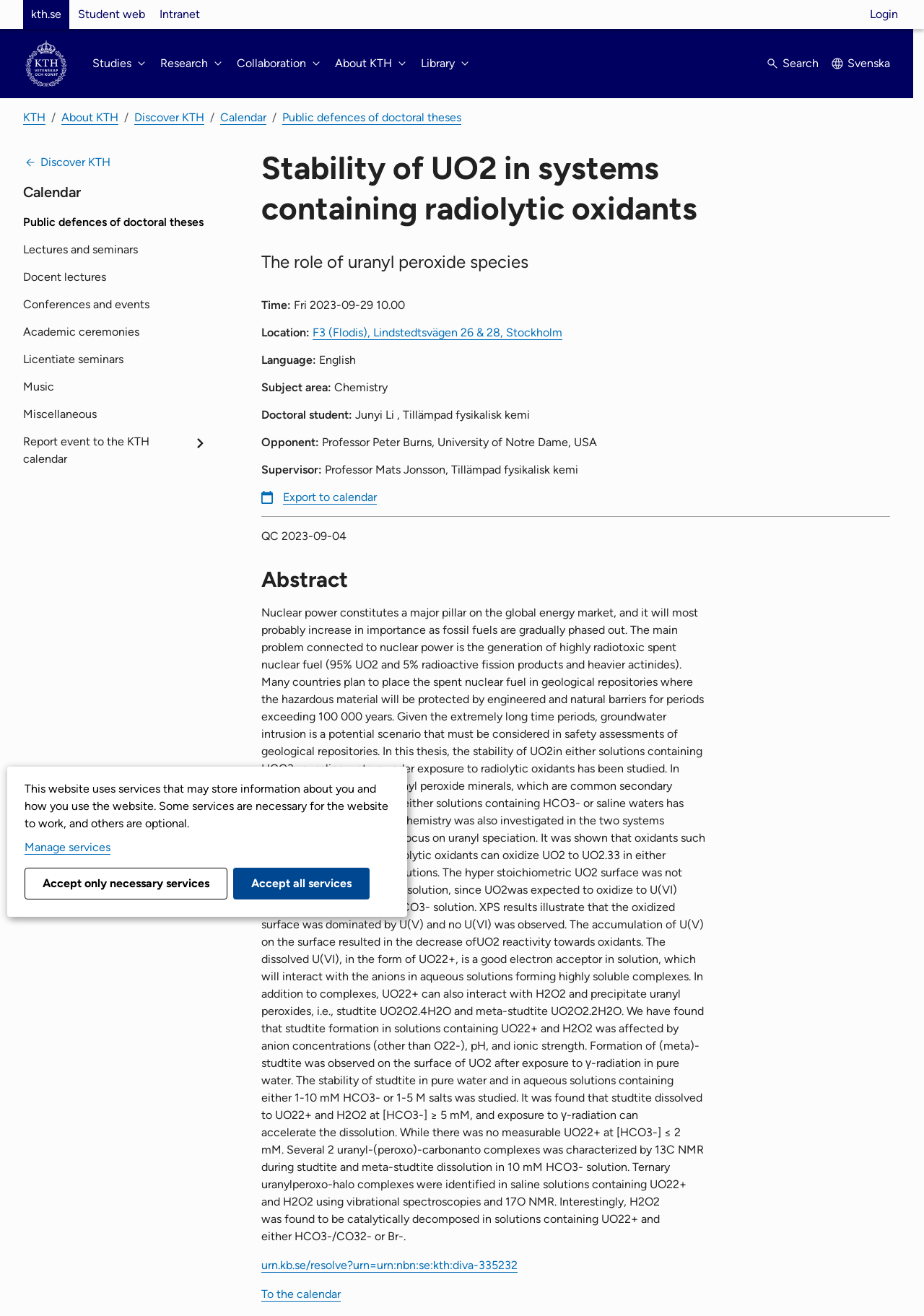Give a short answer to this question using one word or a phrase:
What is the event title?

Stability of UO2 in systems containing radiolytic oxidants